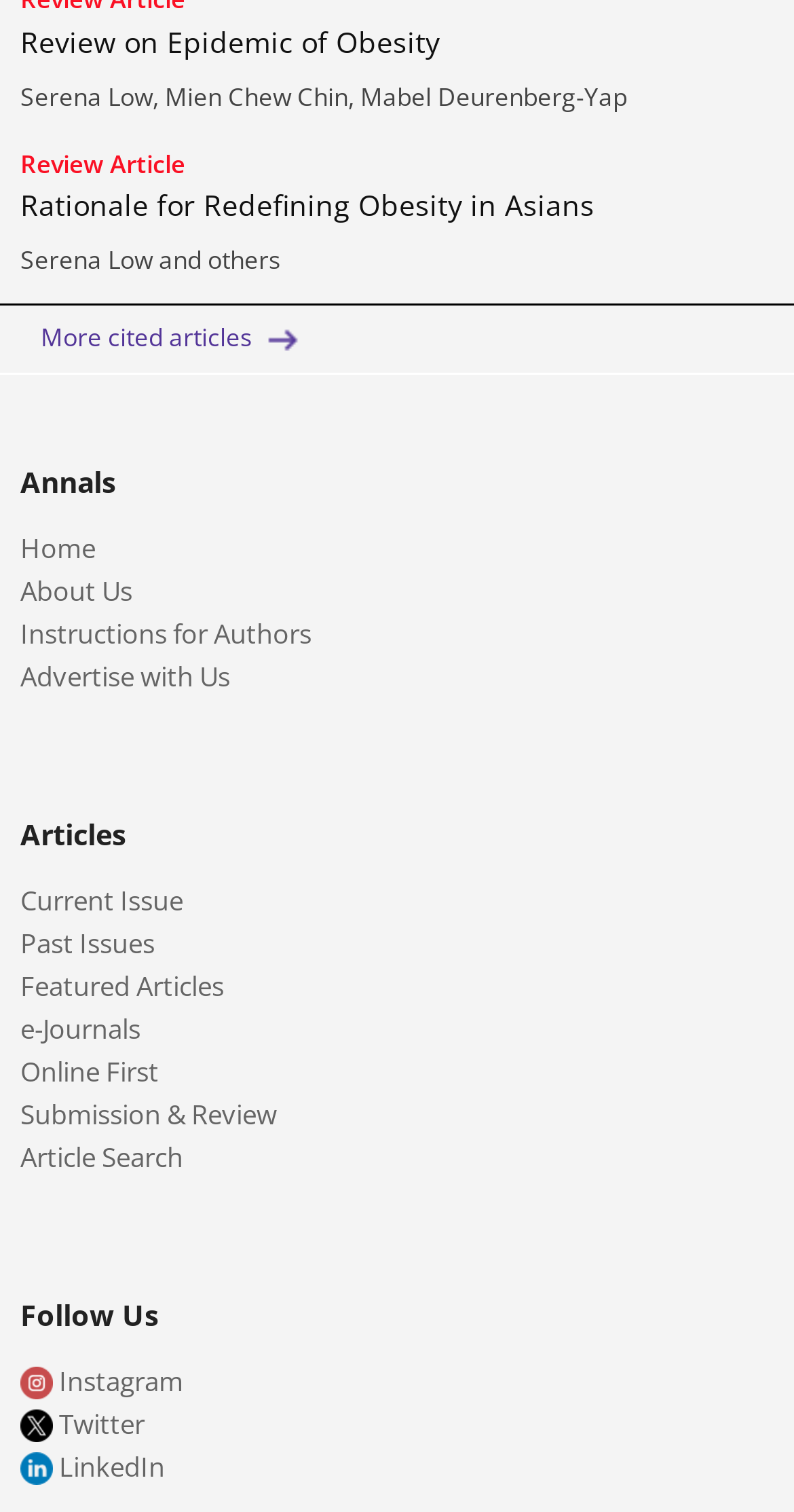What is the title of the first article?
Using the image as a reference, answer the question with a short word or phrase.

Review on Epidemic of Obesity